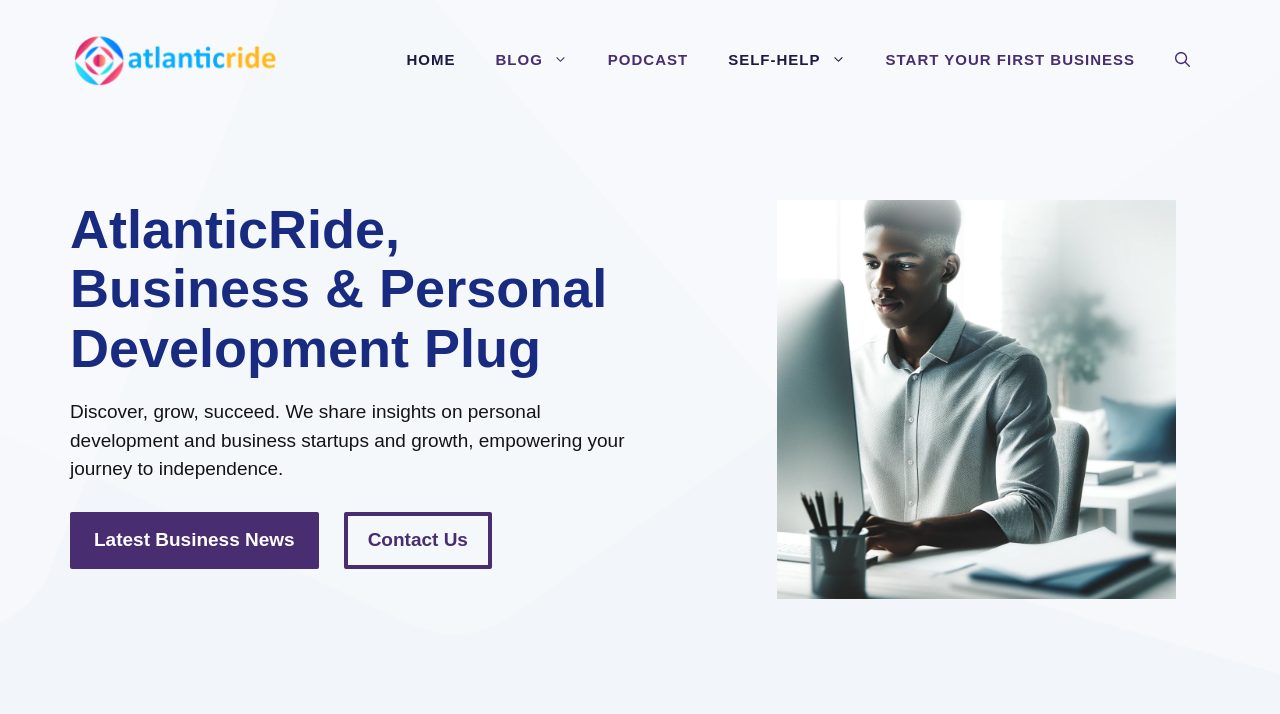What is the location of the search button?
Answer the question based on the image using a single word or a brief phrase.

Top right corner